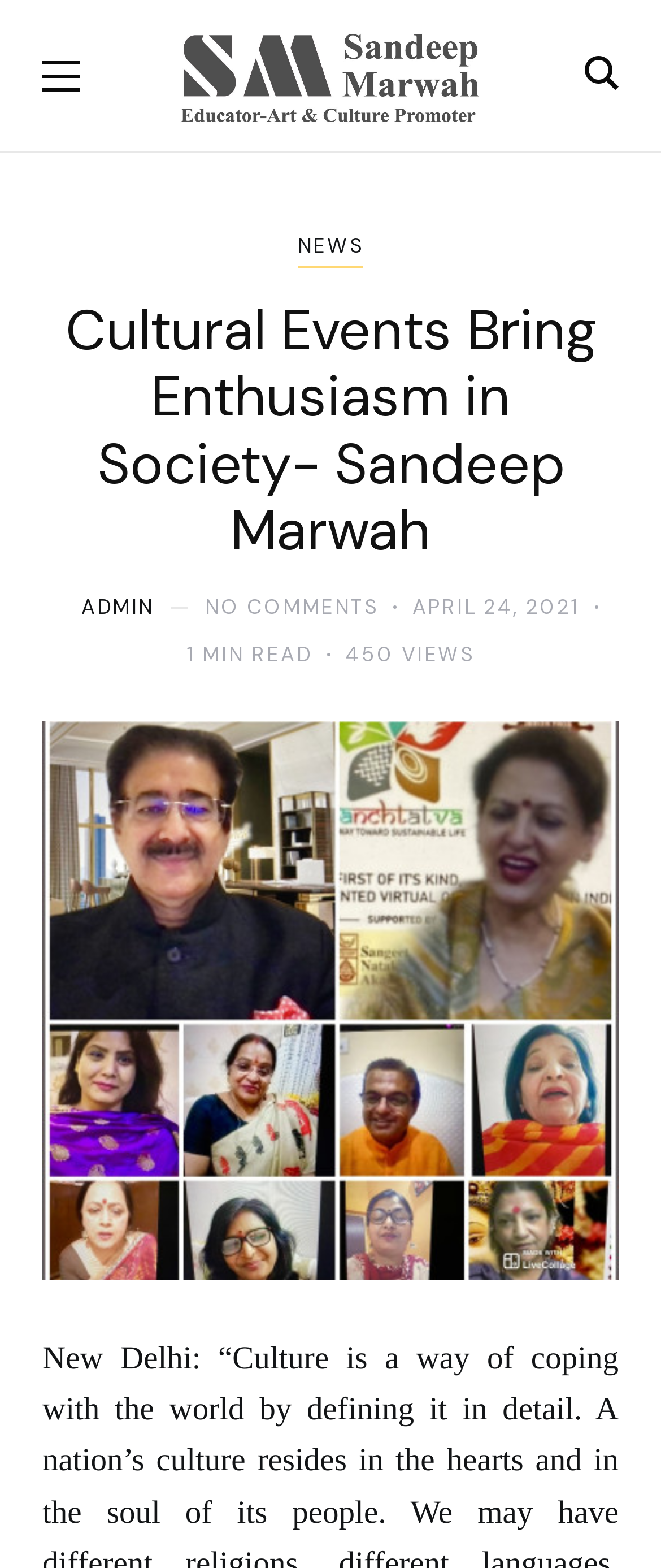Give a concise answer of one word or phrase to the question: 
What is the date of the article?

APRIL 24, 2021